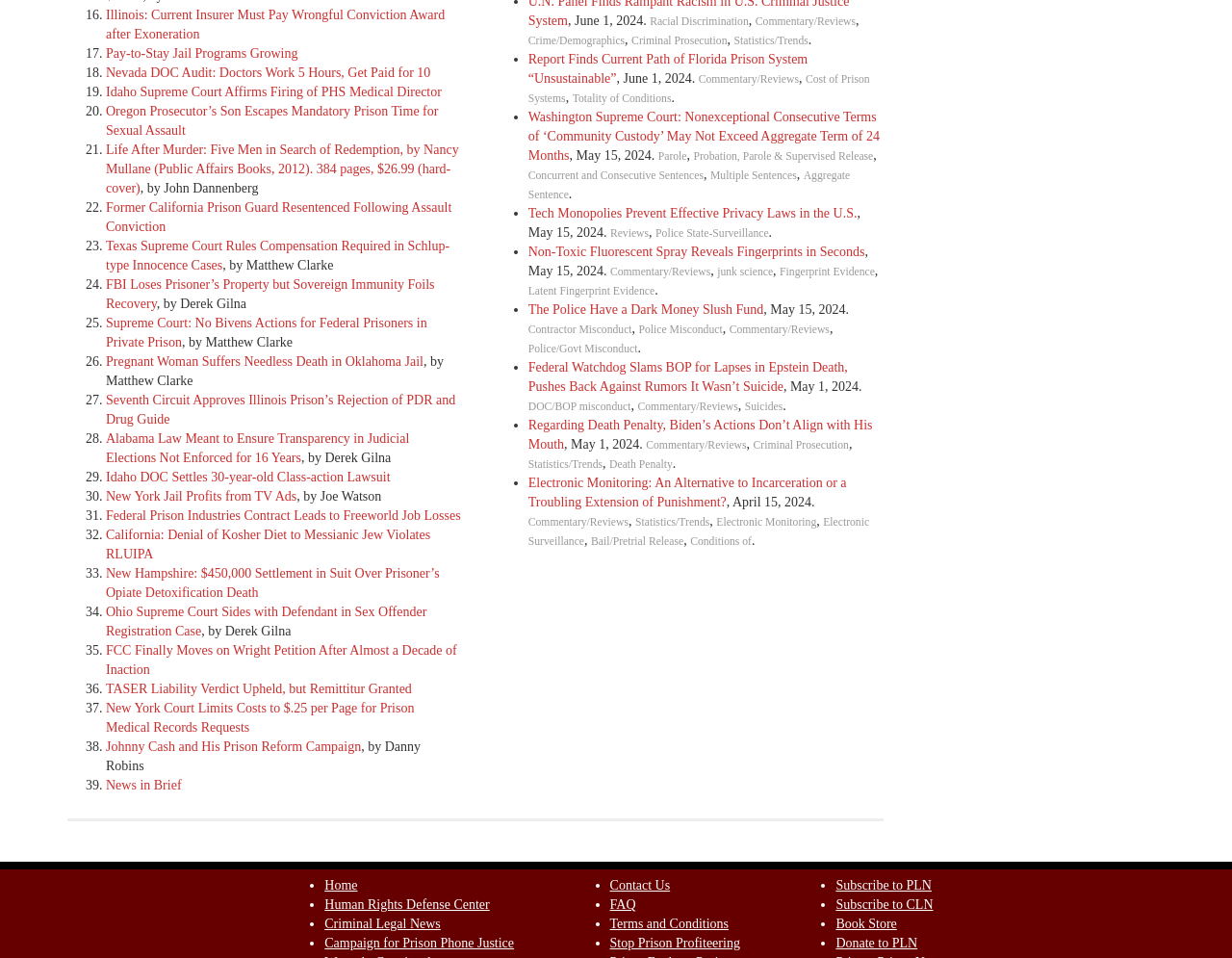Determine the bounding box coordinates of the area to click in order to meet this instruction: "View 'News in Brief'".

[0.086, 0.812, 0.147, 0.827]